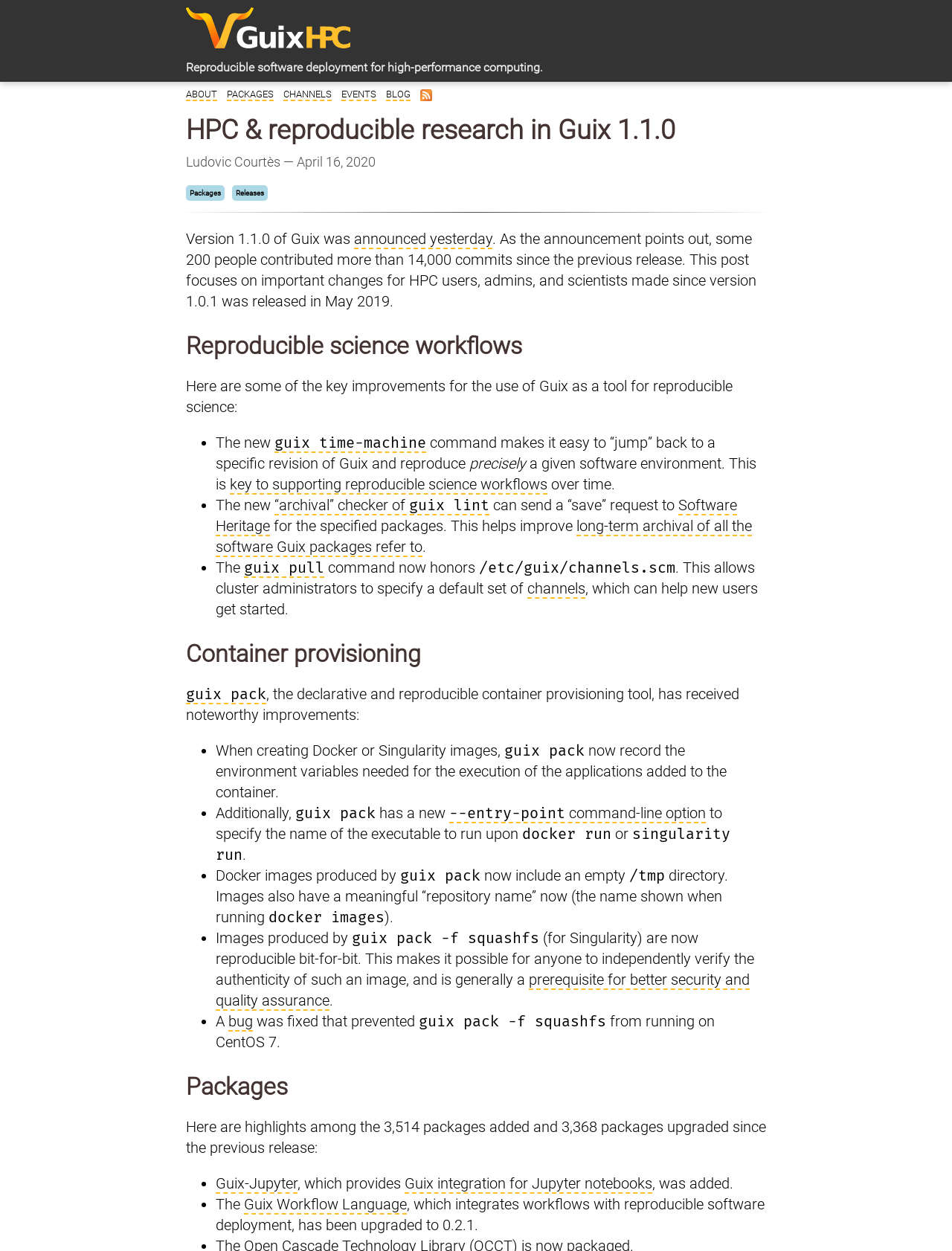What is the new command for 'jumping' back to a specific revision of Guix?
Relying on the image, give a concise answer in one word or a brief phrase.

guix time-machine